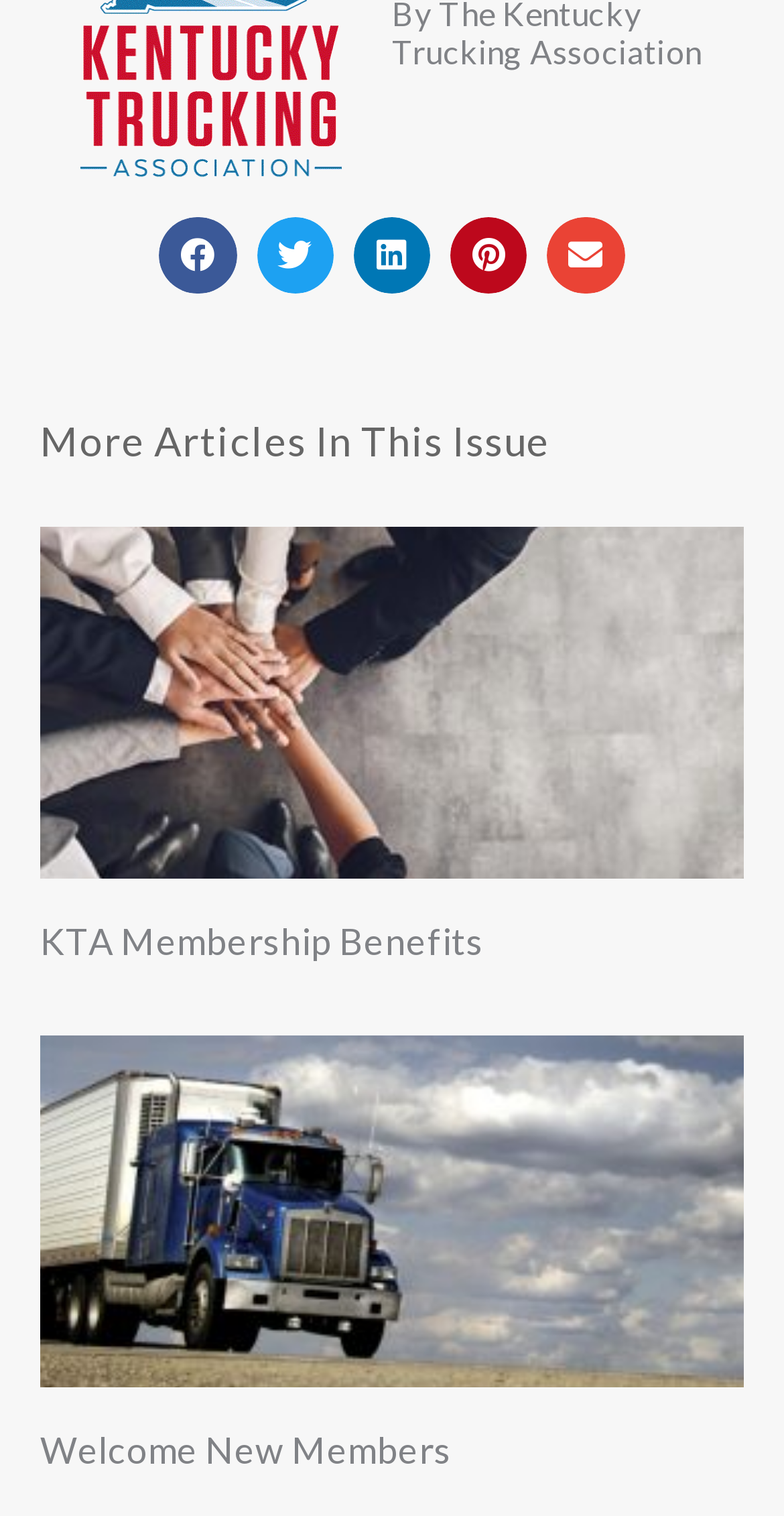Determine the bounding box for the described HTML element: "parent_node: Welcome New Members". Ensure the coordinates are four float numbers between 0 and 1 in the format [left, top, right, bottom].

[0.051, 0.684, 0.949, 0.916]